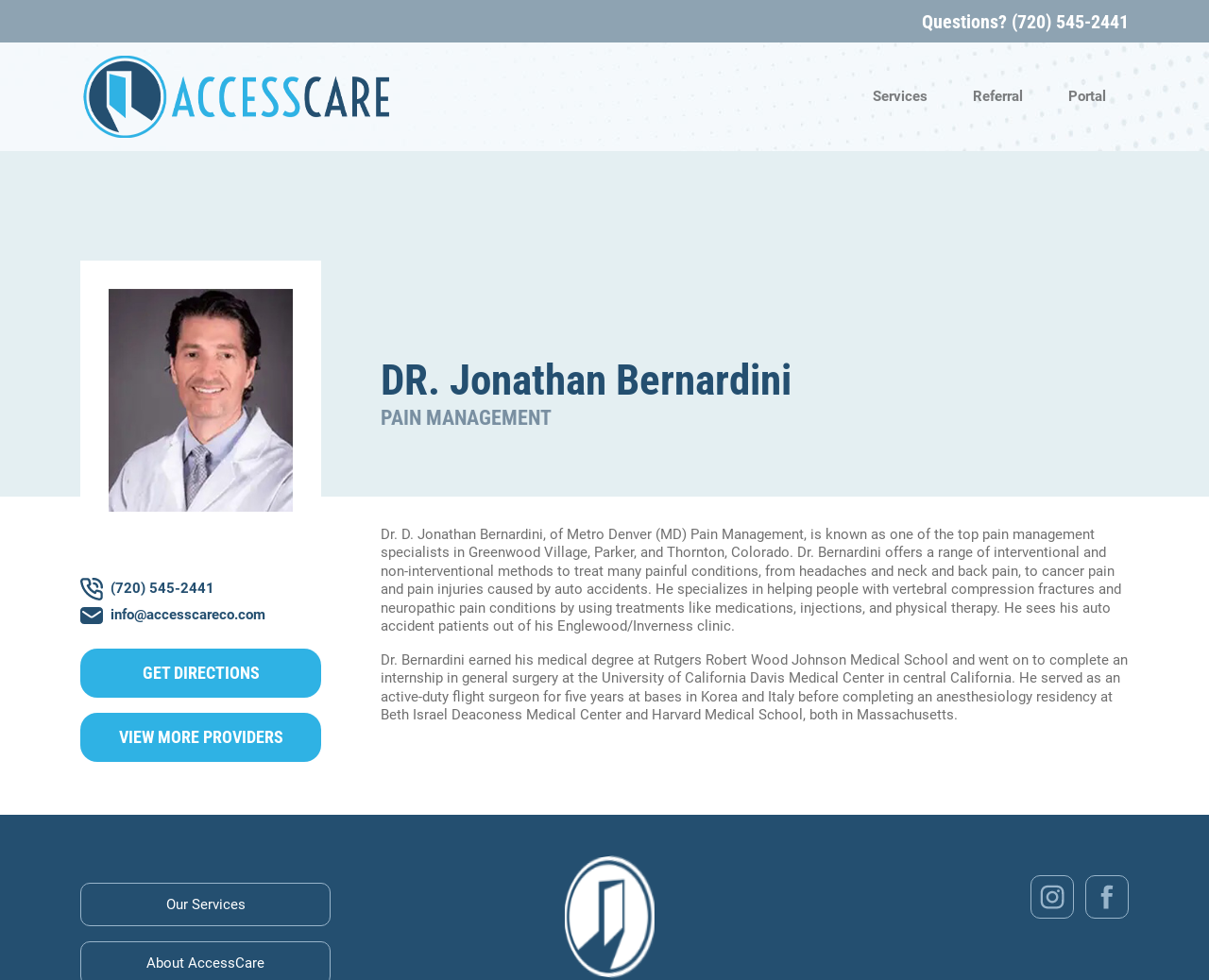Where did Dr. Bernardini earn his medical degree?
Provide a fully detailed and comprehensive answer to the question.

According to the webpage, Dr. Bernardini earned his medical degree at Rutgers Robert Wood Johnson Medical School, which is mentioned in the second StaticText element that describes his education and background.